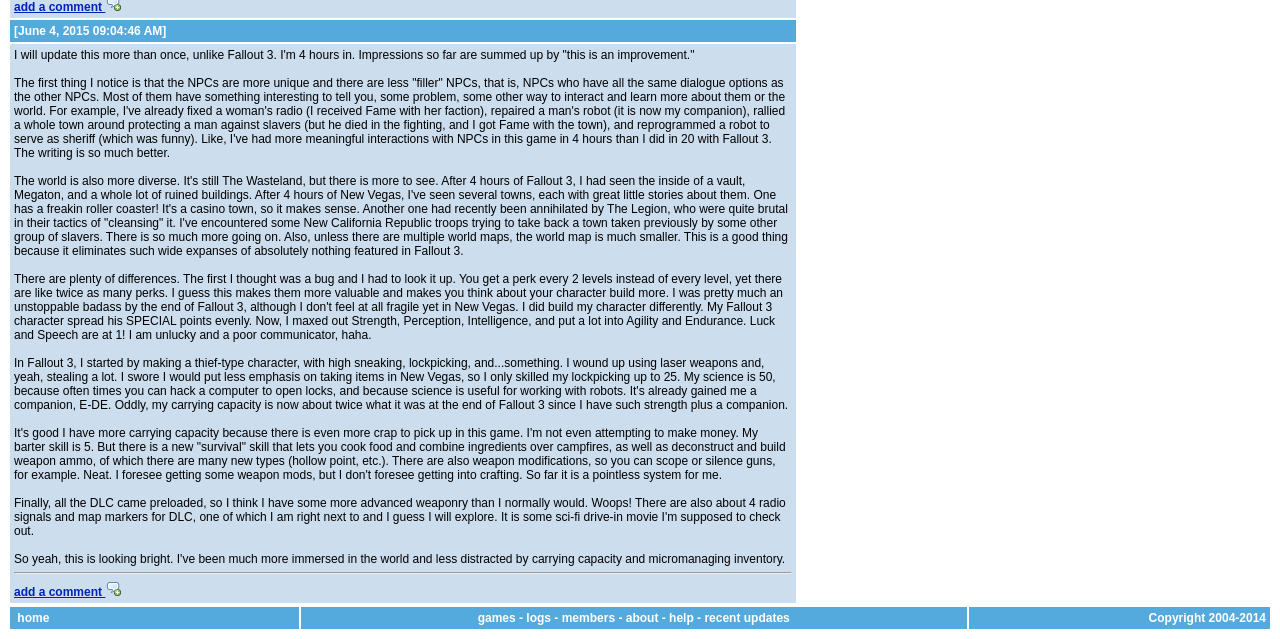With reference to the image, please provide a detailed answer to the following question: What is the author's opinion of New Vegas?

The author's text expresses a positive opinion of New Vegas, mentioning improvements and enjoyable experiences in the game.